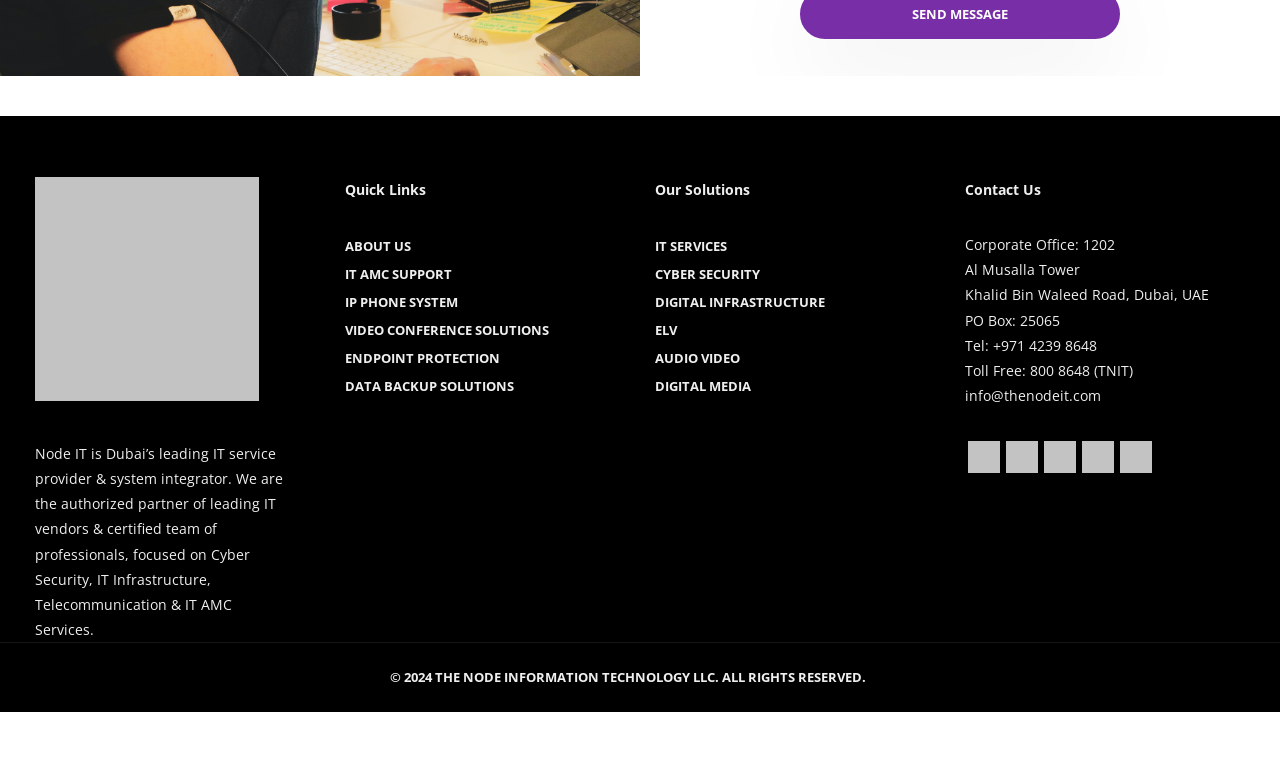Find and provide the bounding box coordinates for the UI element described here: "IT AMC Support". The coordinates should be given as four float numbers between 0 and 1: [left, top, right, bottom].

[0.27, 0.456, 0.353, 0.479]